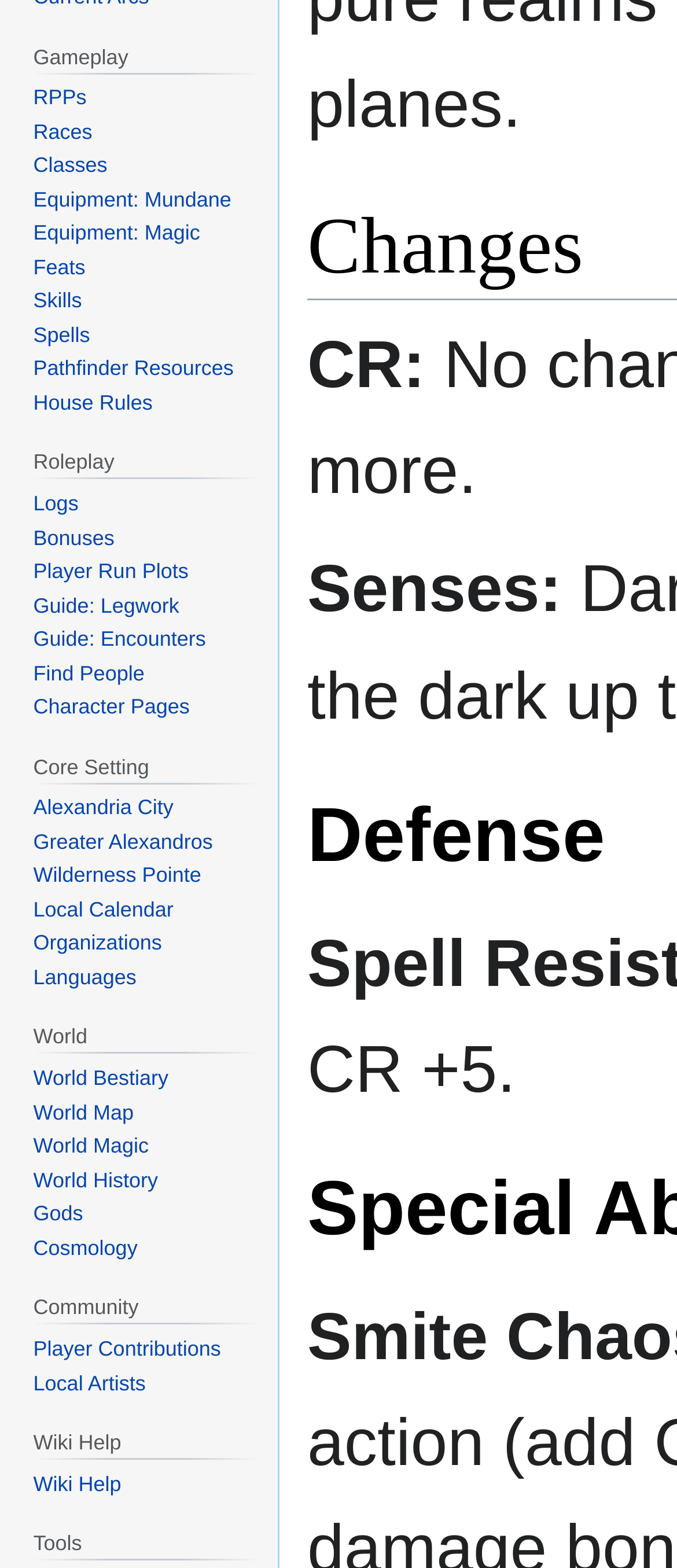Find the bounding box of the web element that fits this description: "Player Run Plots".

[0.049, 0.357, 0.278, 0.372]